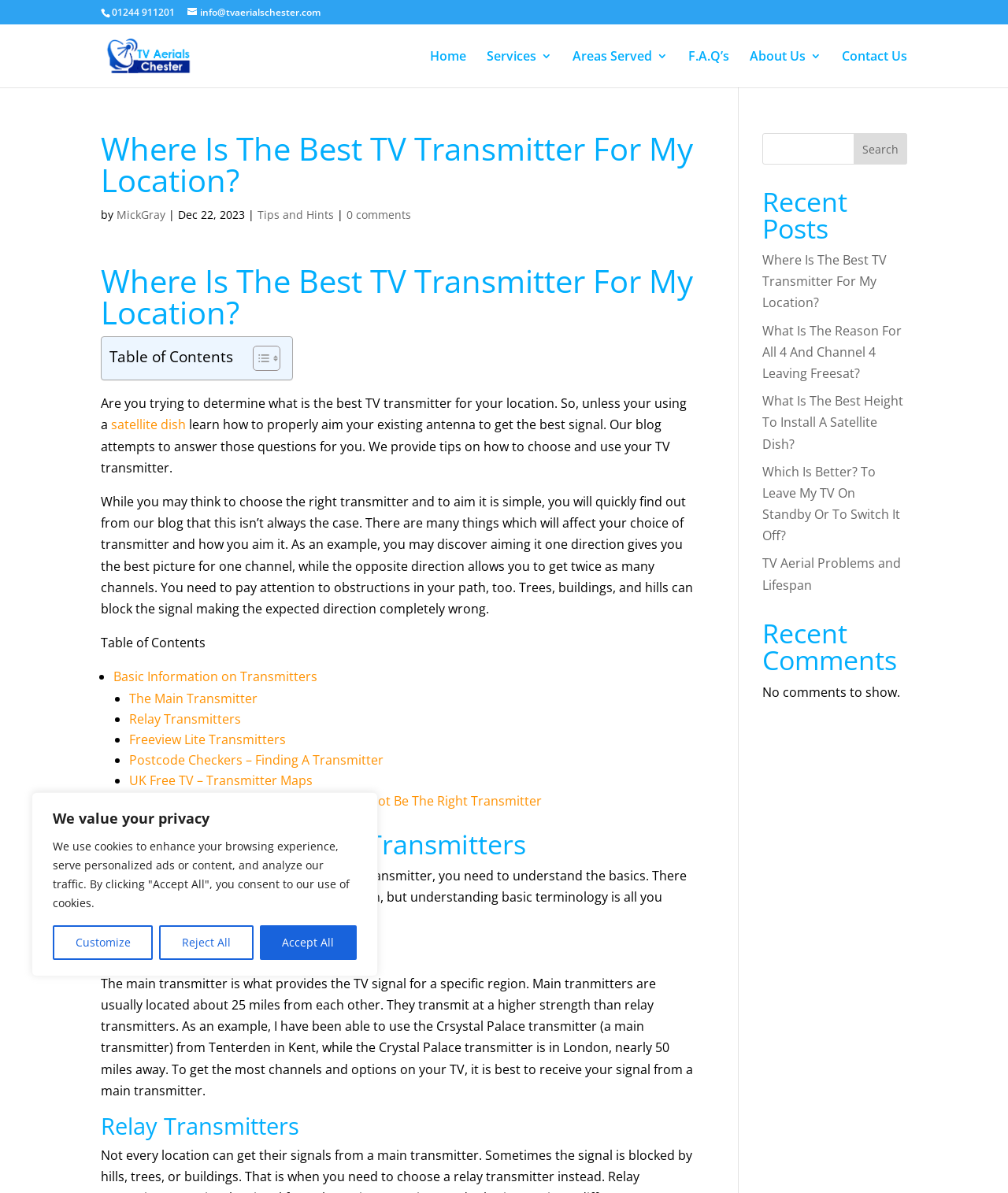Please identify the bounding box coordinates of the element I need to click to follow this instruction: "Search for something".

[0.756, 0.112, 0.9, 0.138]